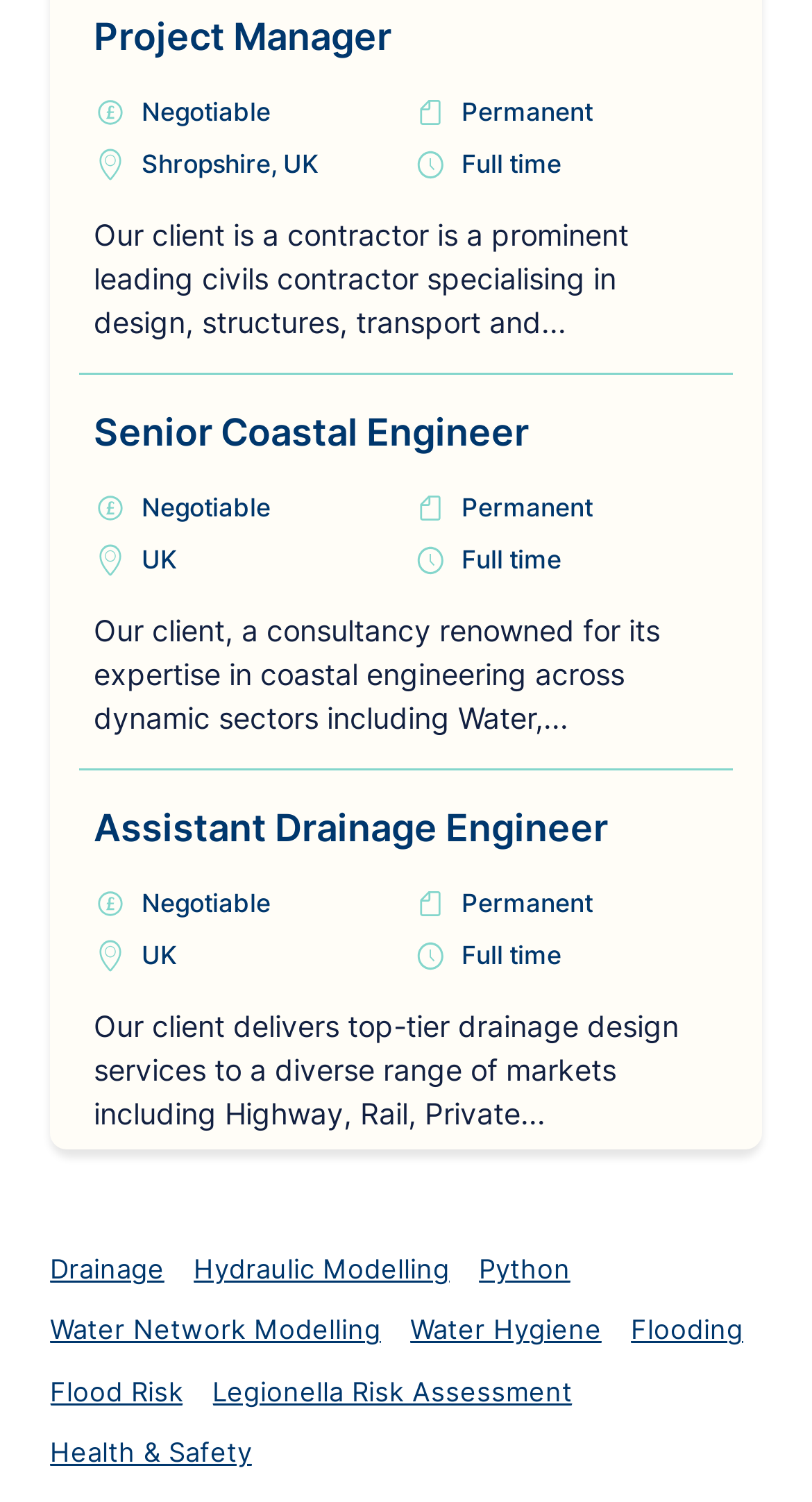Determine the bounding box coordinates of the clickable region to follow the instruction: "Click on Project Manager".

[0.115, 0.01, 0.482, 0.039]